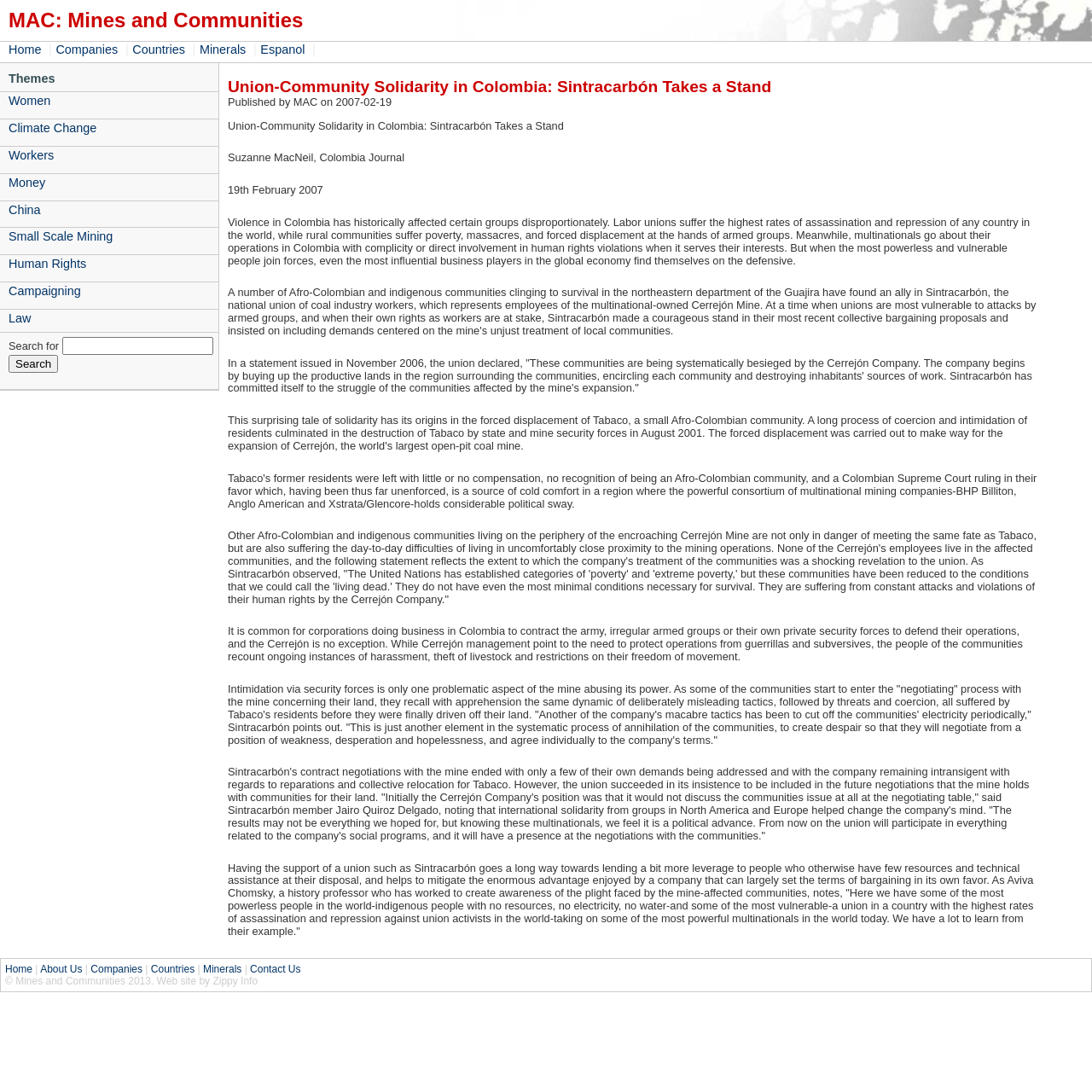Given the element description, predict the bounding box coordinates in the format (top-left x, top-left y, bottom-right x, bottom-right y), using floating point numbers between 0 and 1: Companies

[0.083, 0.882, 0.13, 0.893]